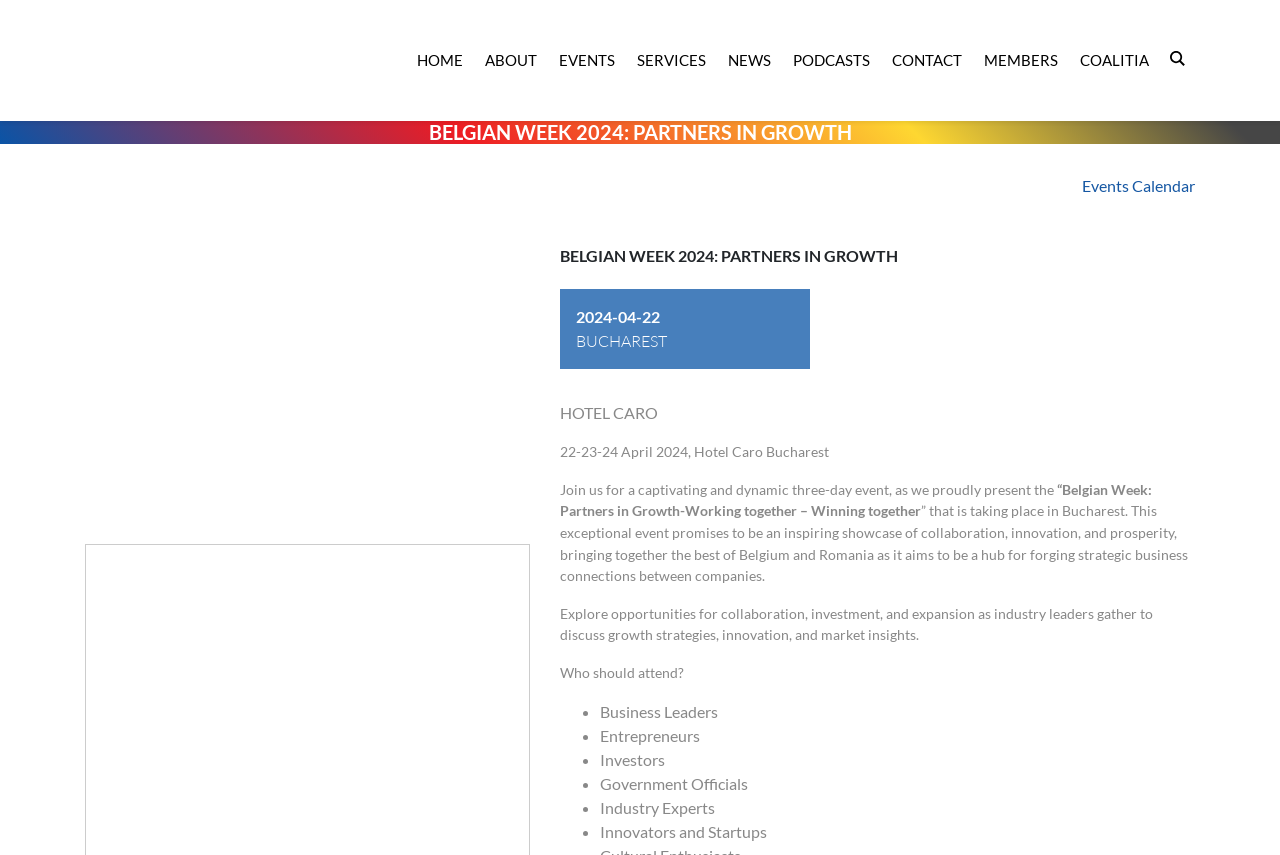Reply to the question with a brief word or phrase: How many days is the event?

Three